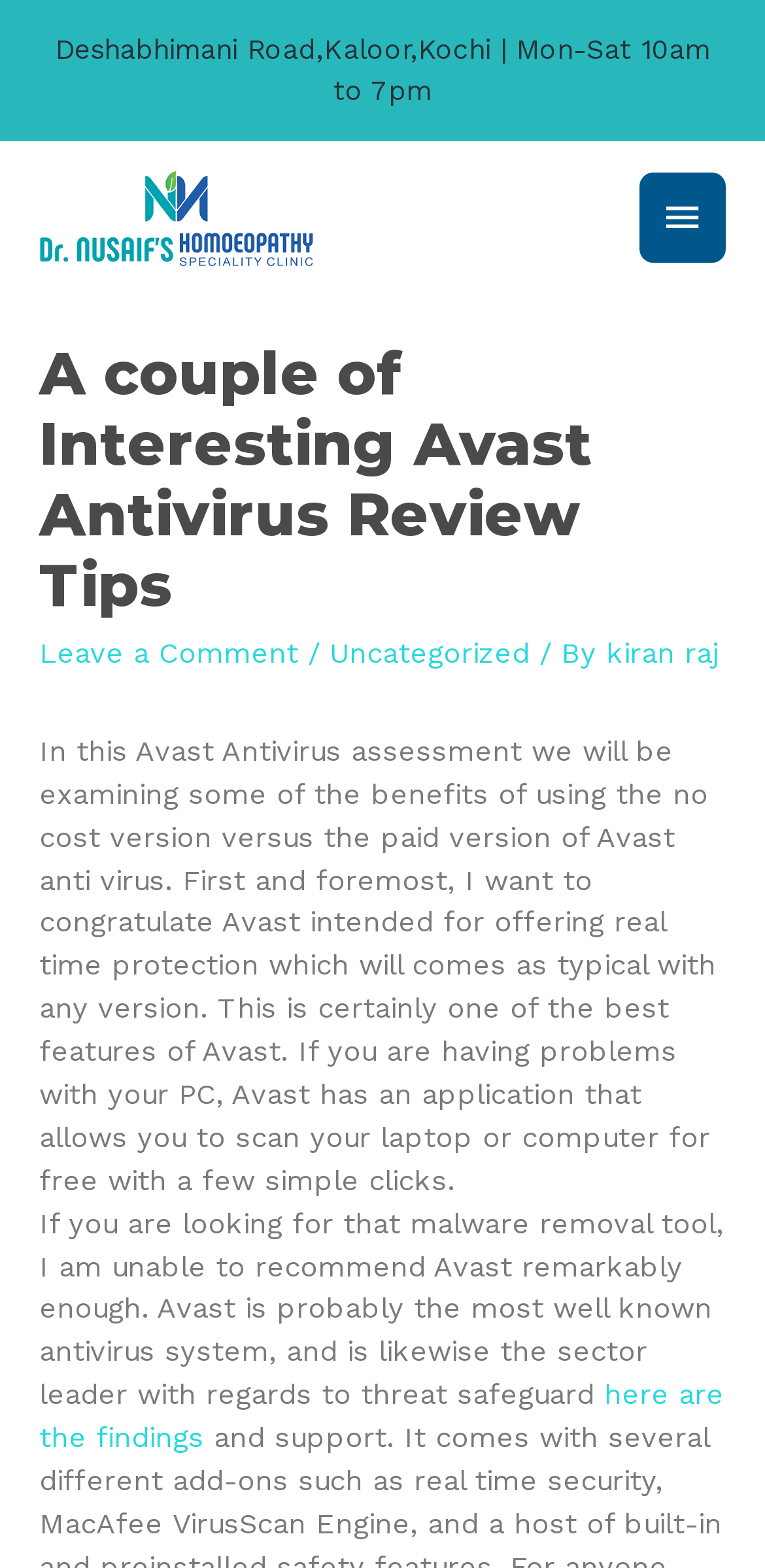Create a detailed summary of the webpage's content and design.

The webpage is about Avast Antivirus review tips, with the title "A couple of Interesting Avast Antivirus Review Tips" prominently displayed at the top. Below the title, there is a link to "DR NUSAIF" accompanied by an image with the same name. 

On the top right corner, there is a button labeled "Main Menu" which, when expanded, controls the primary menu. 

The main content of the webpage is divided into sections. The first section is a header area that contains a heading with the same title as the webpage, followed by a link to "Leave a Comment" and a category label "Uncategorized" with an author name "kiran raj". 

Below the header area, there are two paragraphs of text. The first paragraph discusses the benefits of using Avast Antivirus, highlighting its real-time protection feature. The second paragraph recommends Avast as a malware removal tool, citing its reputation as a sector leader in threat protection. 

There is also a link to "here are the findings" at the bottom of the second paragraph. 

At the very bottom of the webpage, there is a static text providing an address and business hours, "Deshabhimani Road, Kaloor, Kochi | Mon-Sat 10am to 7pm".